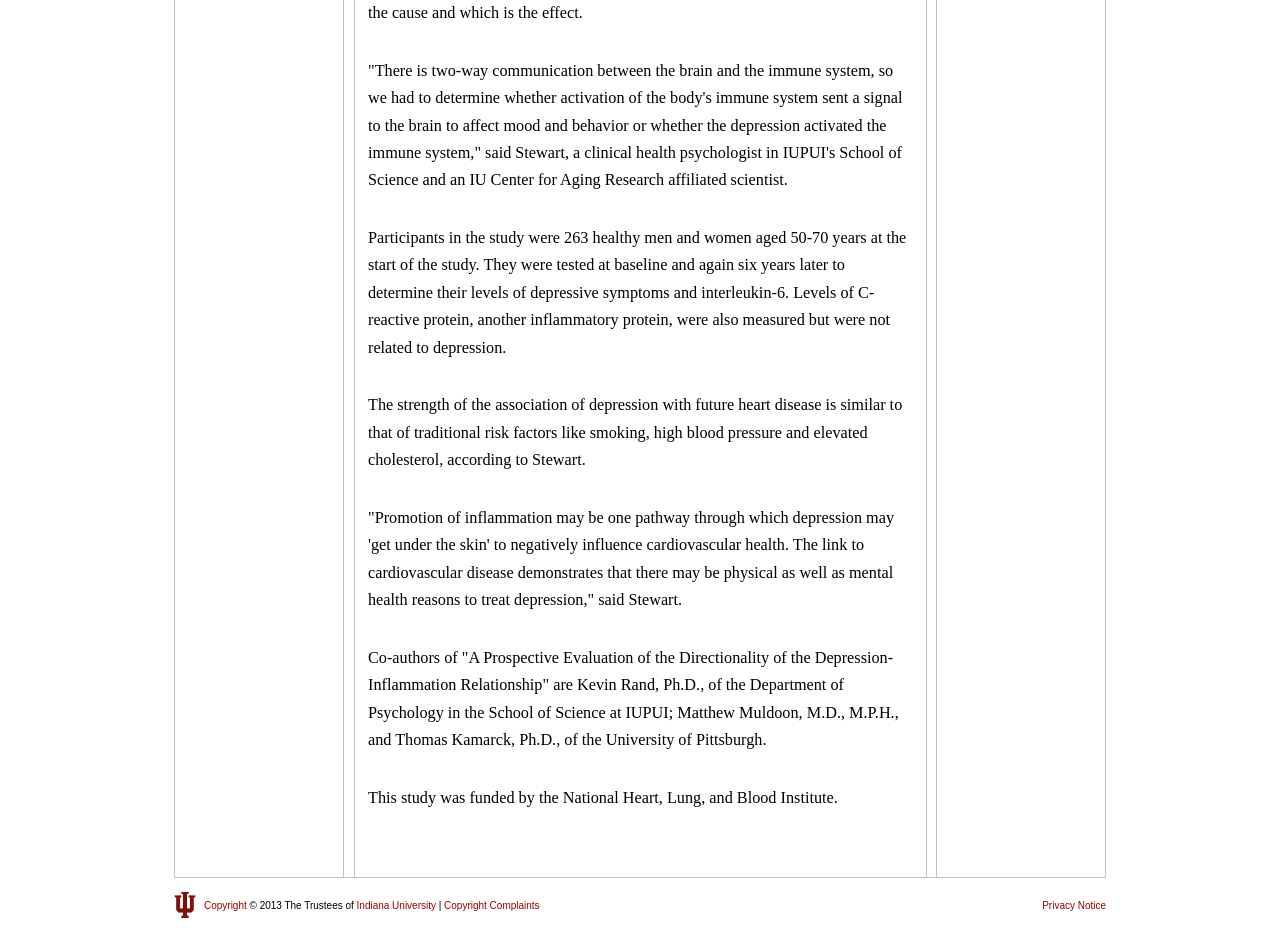Refer to the screenshot and give an in-depth answer to this question: How many co-authors are mentioned in the article?

The article mentions three co-authors: Kevin Rand, Matthew Muldoon, and Thomas Kamarck.